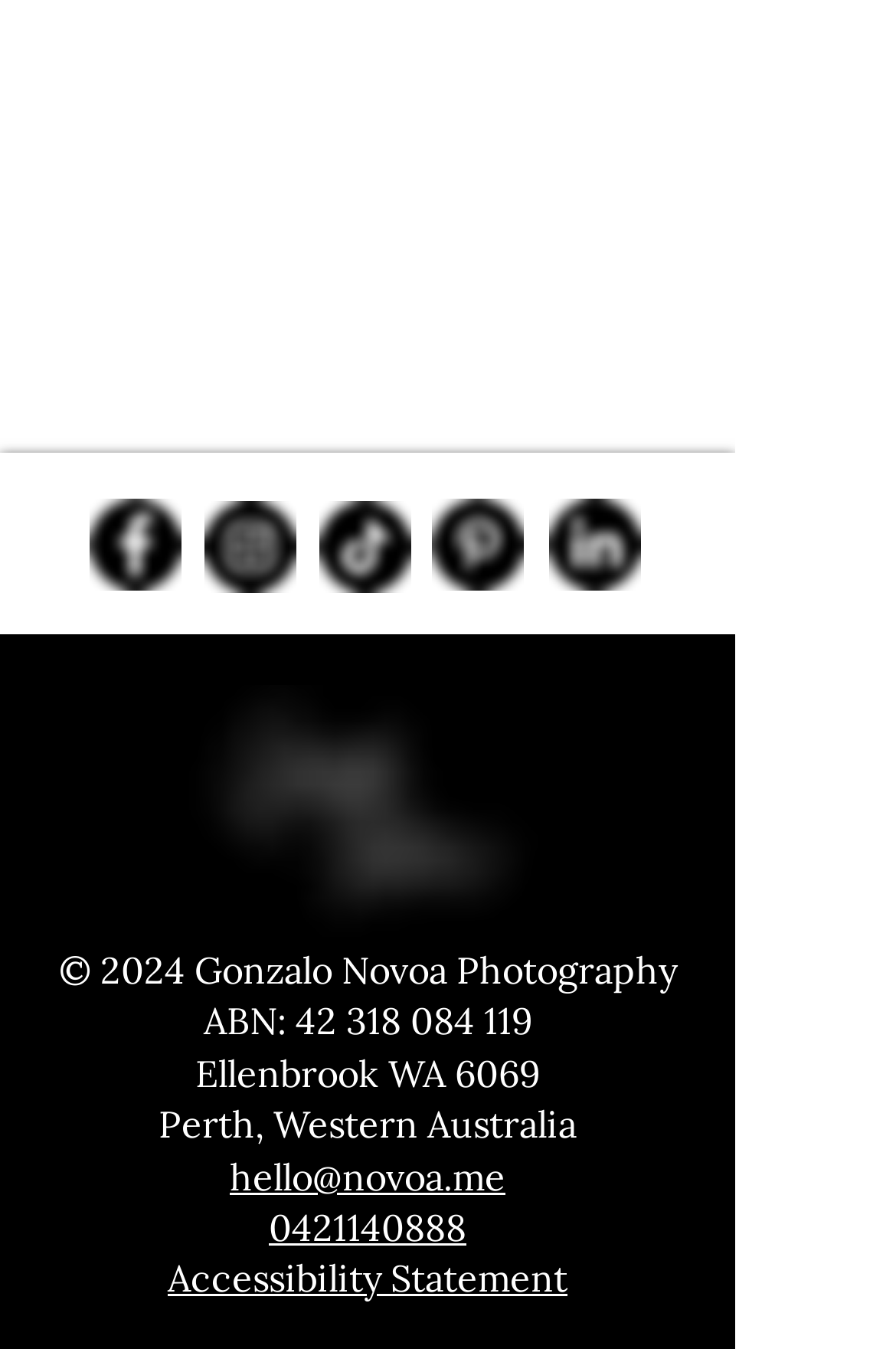Please respond in a single word or phrase: 
How many social media platforms are listed?

5